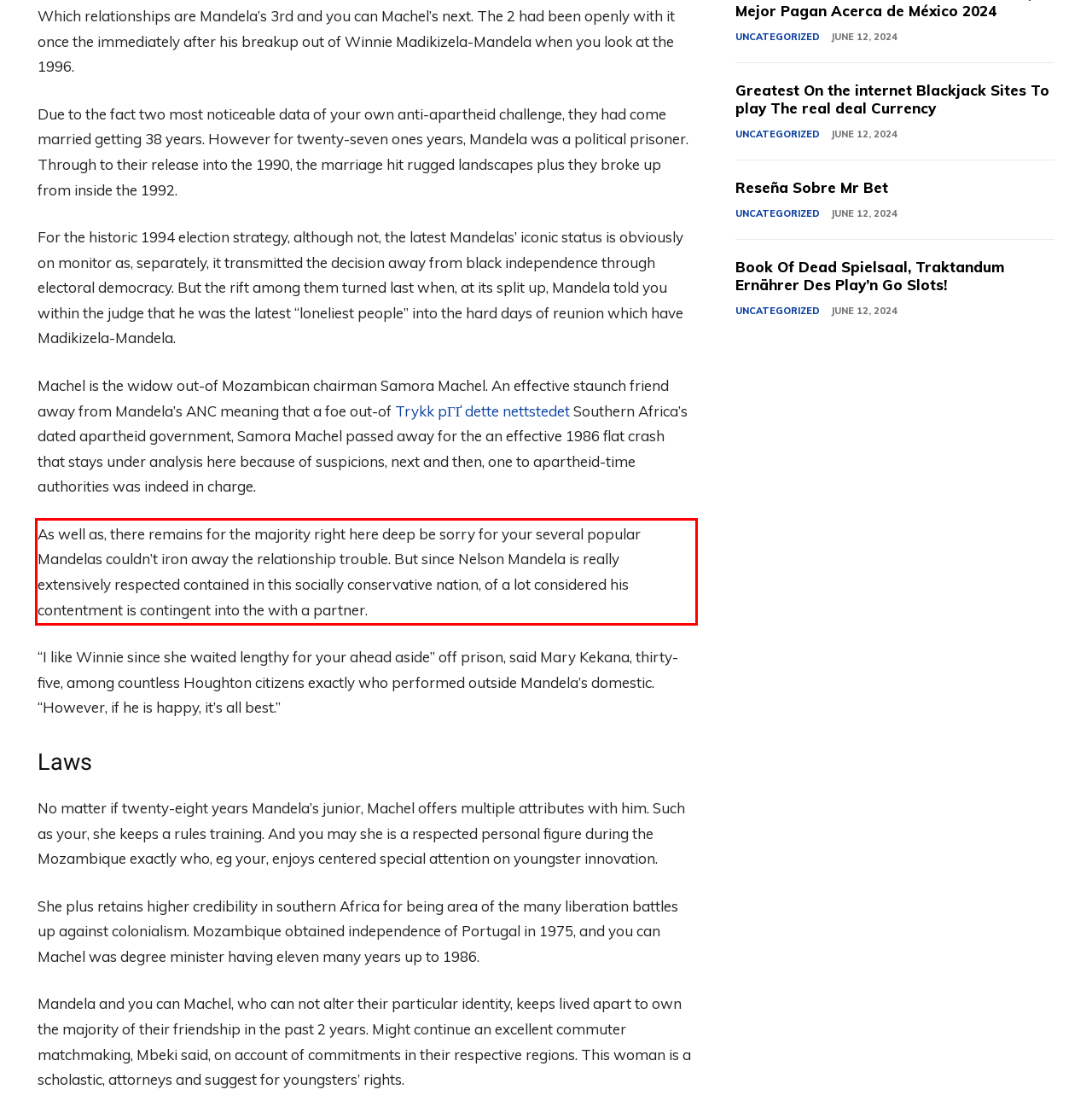Please recognize and transcribe the text located inside the red bounding box in the webpage image.

As well as, there remains for the majority right here deep be sorry for your several popular Mandelas couldn’t iron away the relationship trouble. But since Nelson Mandela is really extensively respected contained in this socially conservative nation, of a lot considered his contentment is contingent into the with a partner.